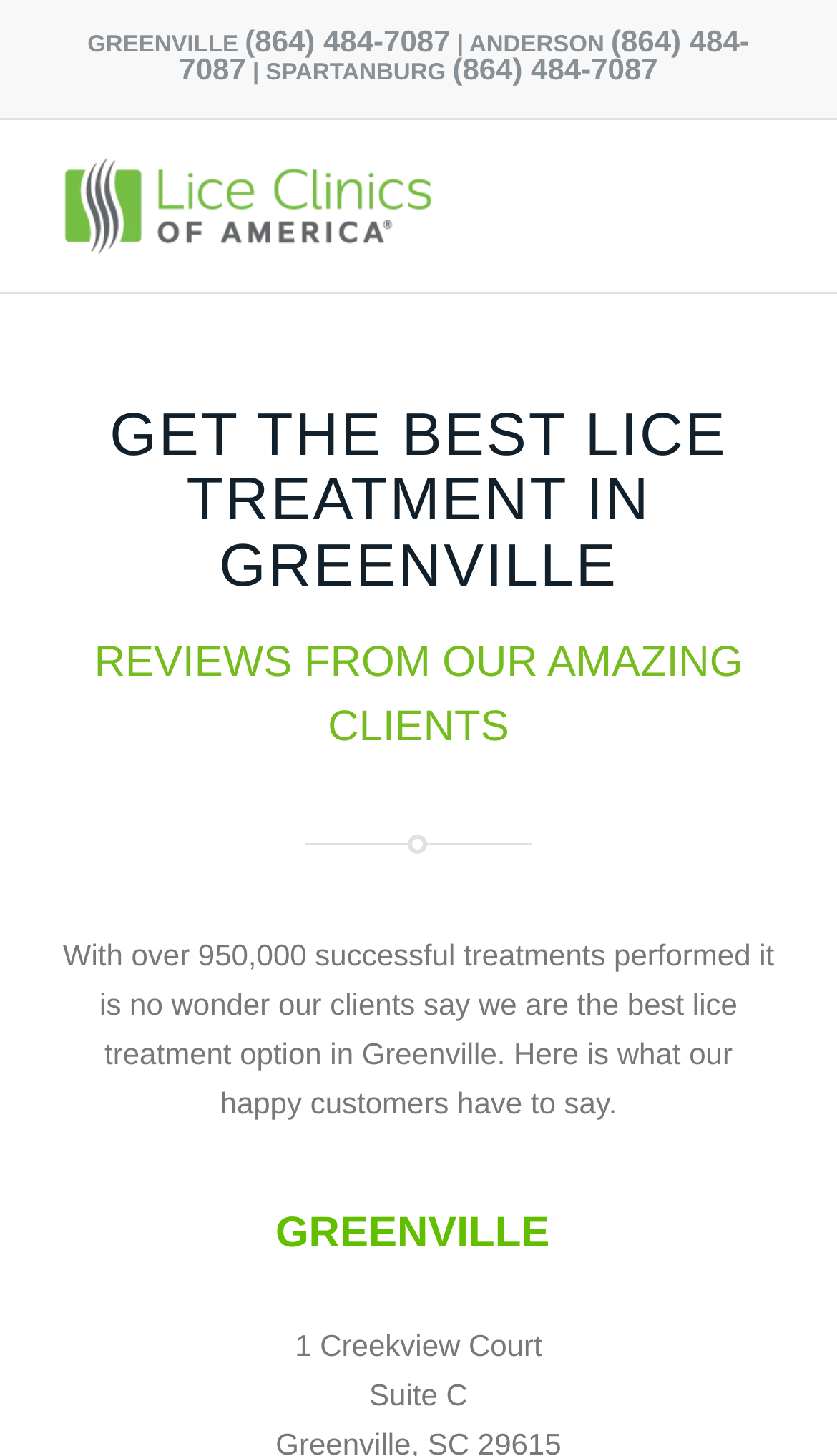Please provide a detailed answer to the question below by examining the image:
How many successful treatments have been performed?

I read the text on the webpage and found the statement 'With over 950,000 successful treatments performed...'. This indicates that the clinic has performed over 950,000 successful treatments.